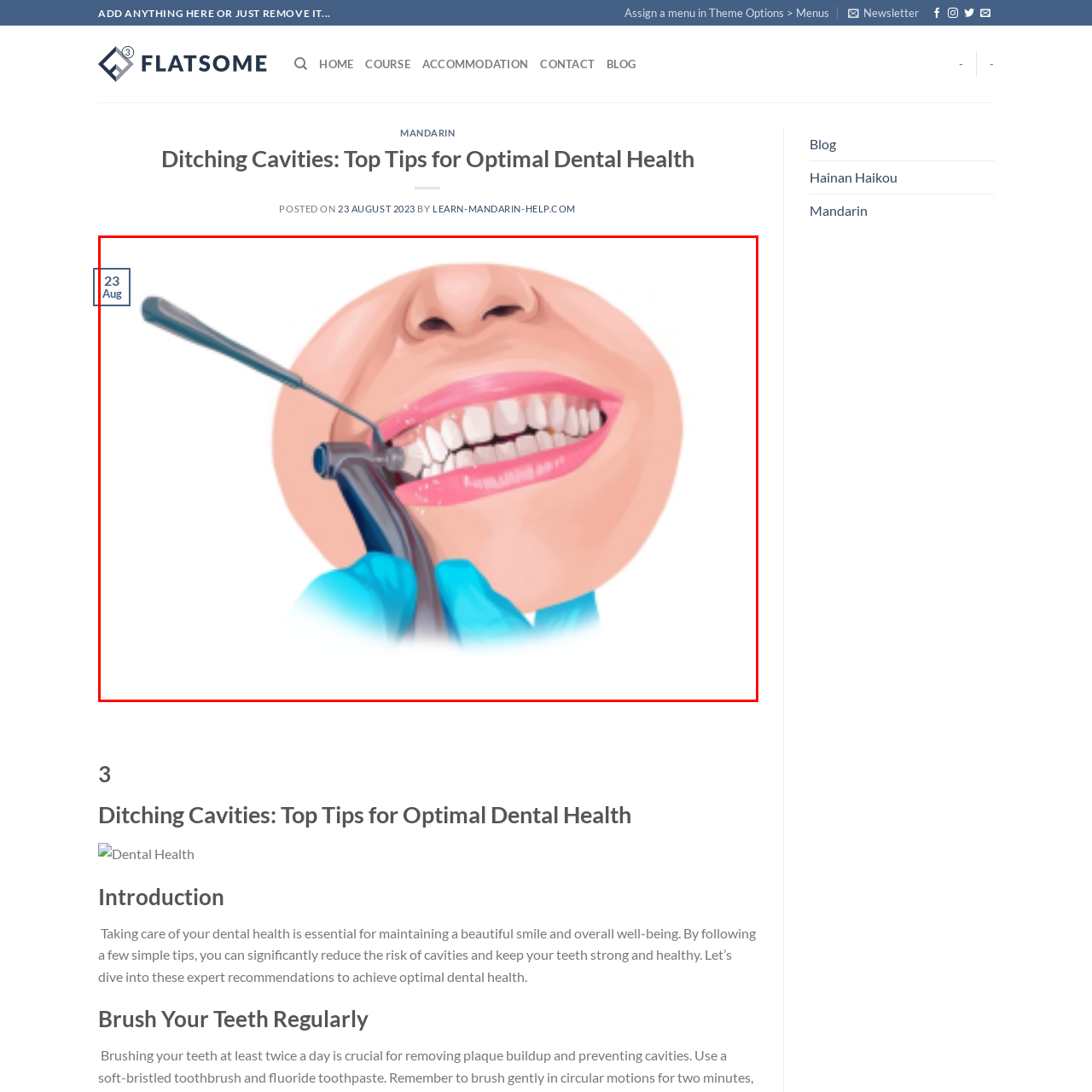Direct your attention to the image within the red bounding box and respond with a detailed answer to the following question, using the image as your reference: What is the color of the lips in the image?

The caption highlights the vibrant color of the lips, which suggests that the lips are depicted in a bright and lively color, although the exact shade is not specified.